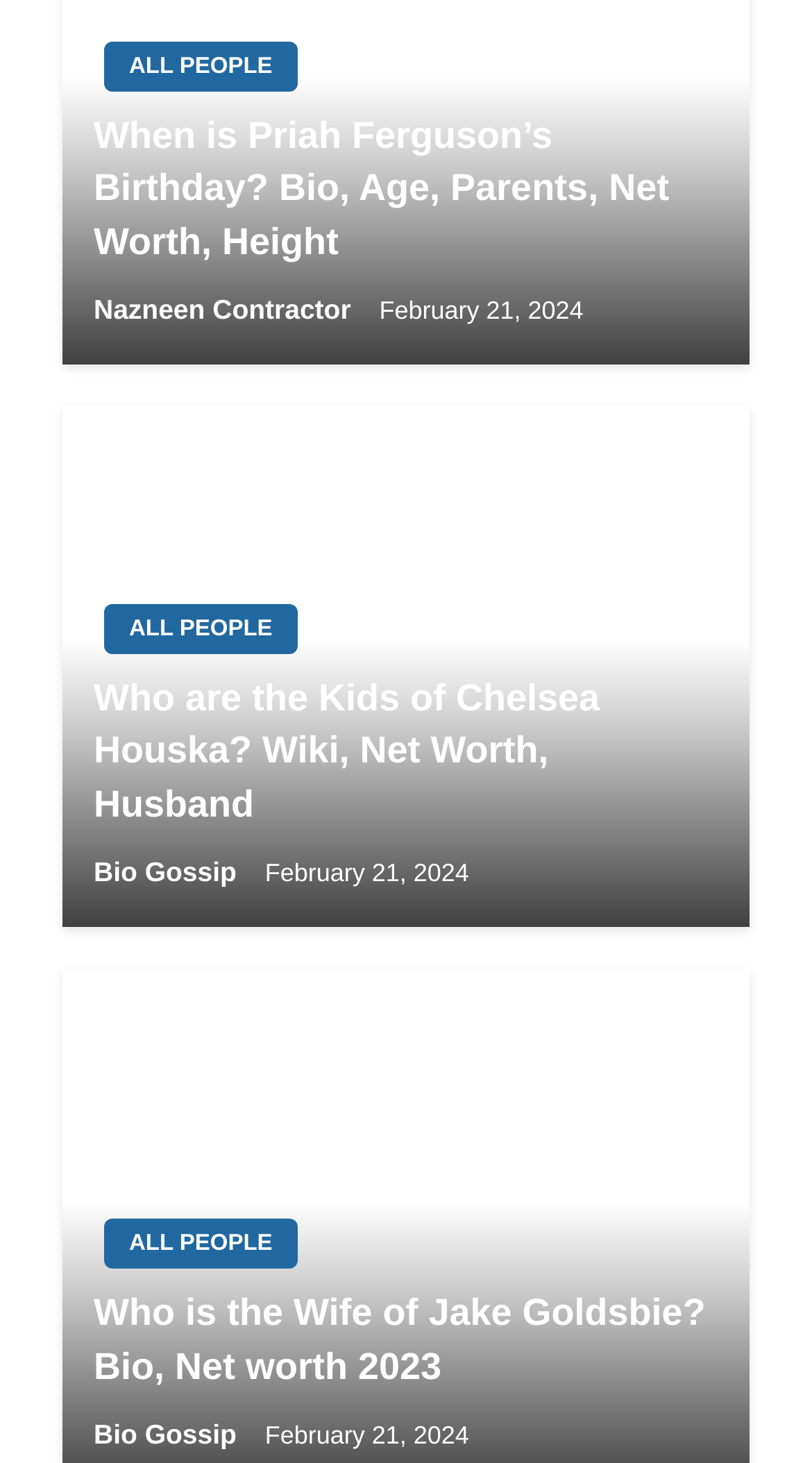Using the provided description All People, find the bounding box coordinates for the UI element. Provide the coordinates in (top-left x, top-left y, bottom-right x, bottom-right y) format, ensuring all values are between 0 and 1.

[0.128, 0.028, 0.366, 0.062]